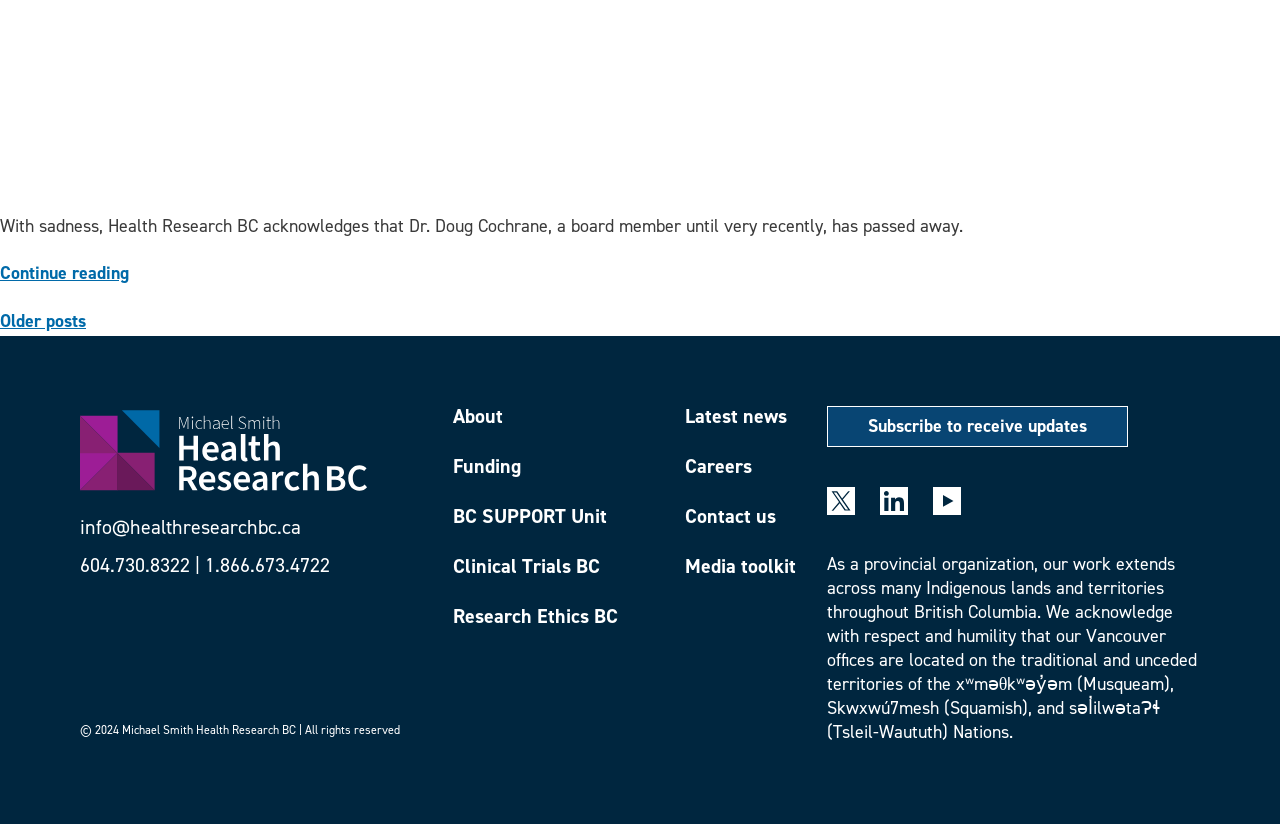Please identify the bounding box coordinates of the element's region that should be clicked to execute the following instruction: "Learn about funding opportunities". The bounding box coordinates must be four float numbers between 0 and 1, i.e., [left, top, right, bottom].

[0.354, 0.553, 0.507, 0.599]